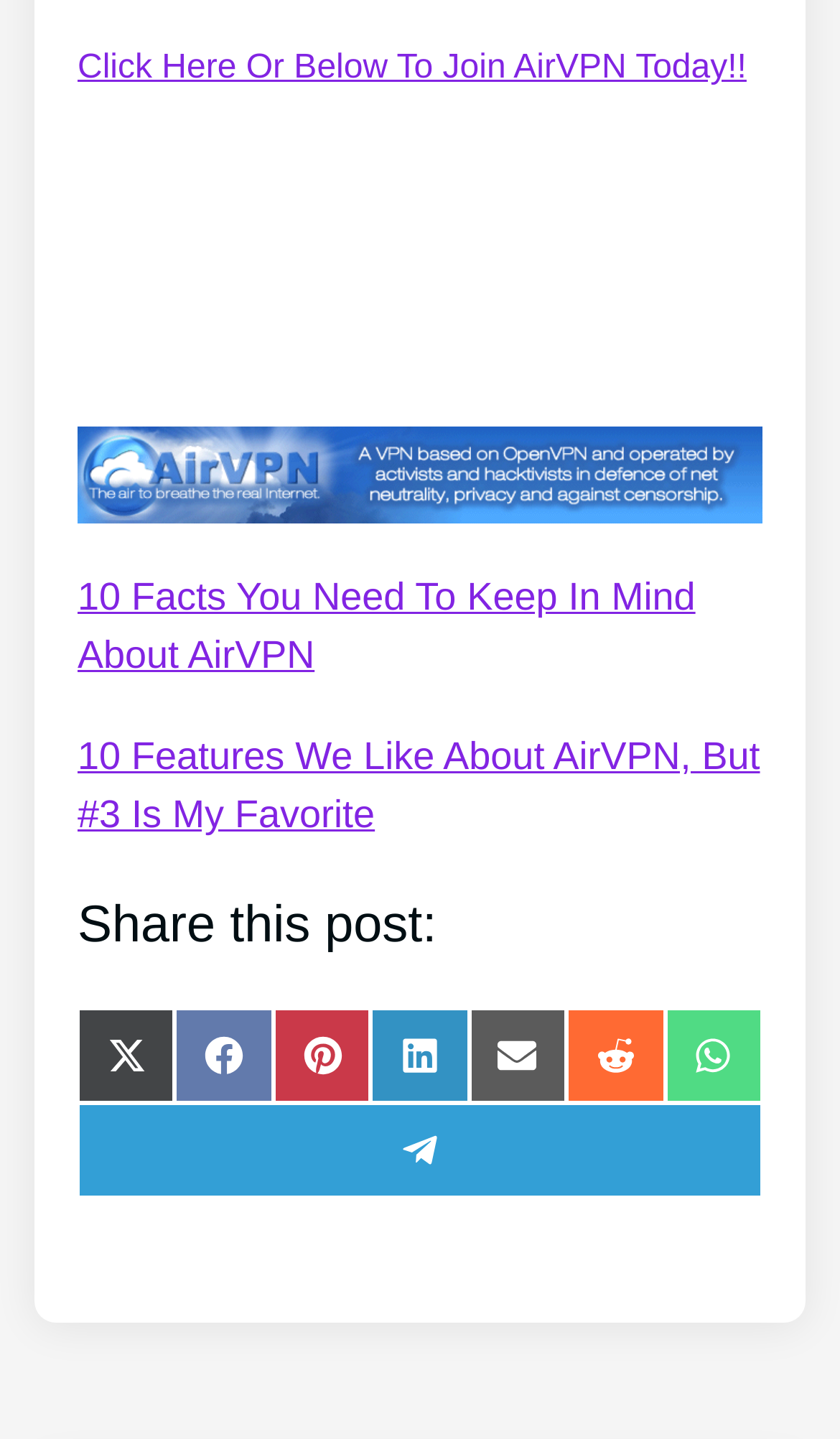How many links are there on this webpage?
Could you please answer the question thoroughly and with as much detail as possible?

The webpage has 11 links, including the call-to-action link, links to articles about AirVPN, and links to share the post on social media platforms.